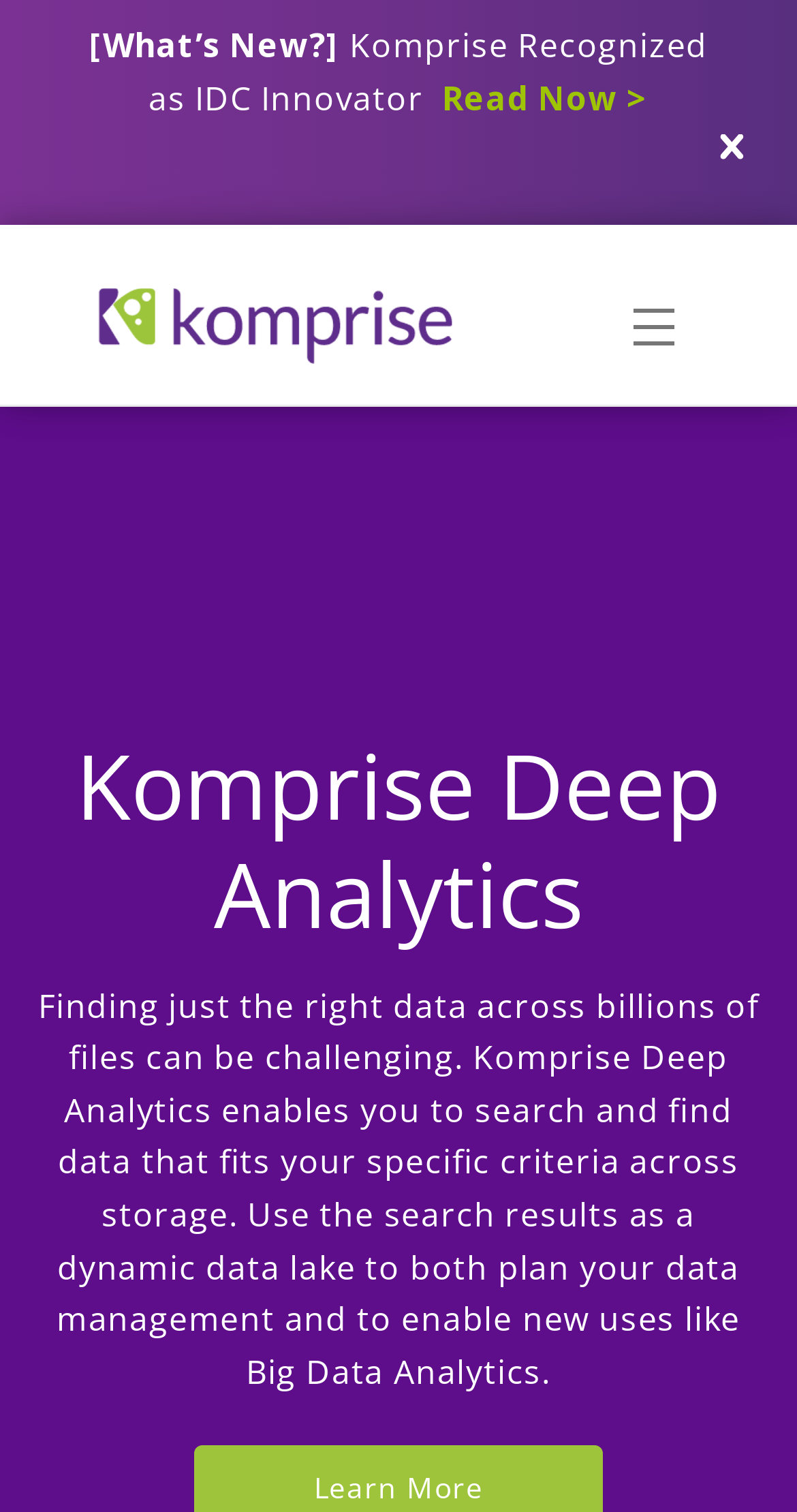What is the text above the 'Komprise Deep Analytics' heading?
Using the visual information, answer the question in a single word or phrase.

Finding just the right data...